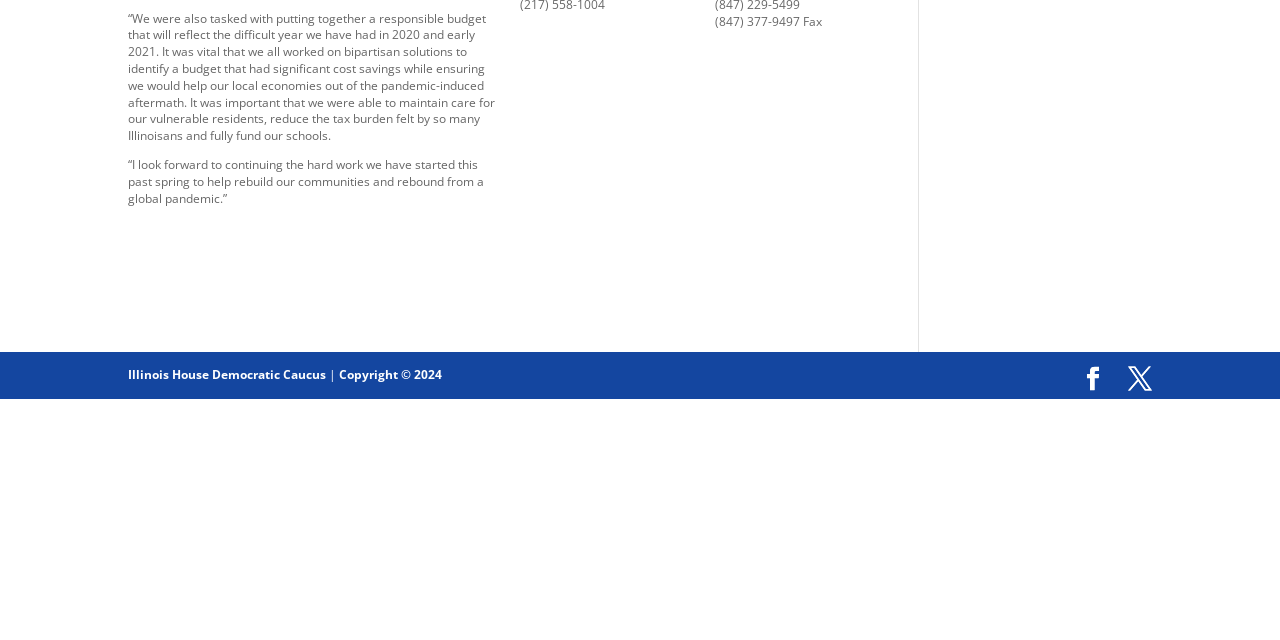Identify the coordinates of the bounding box for the element described below: "Illinois House Democratic Caucus". Return the coordinates as four float numbers between 0 and 1: [left, top, right, bottom].

[0.1, 0.572, 0.255, 0.599]